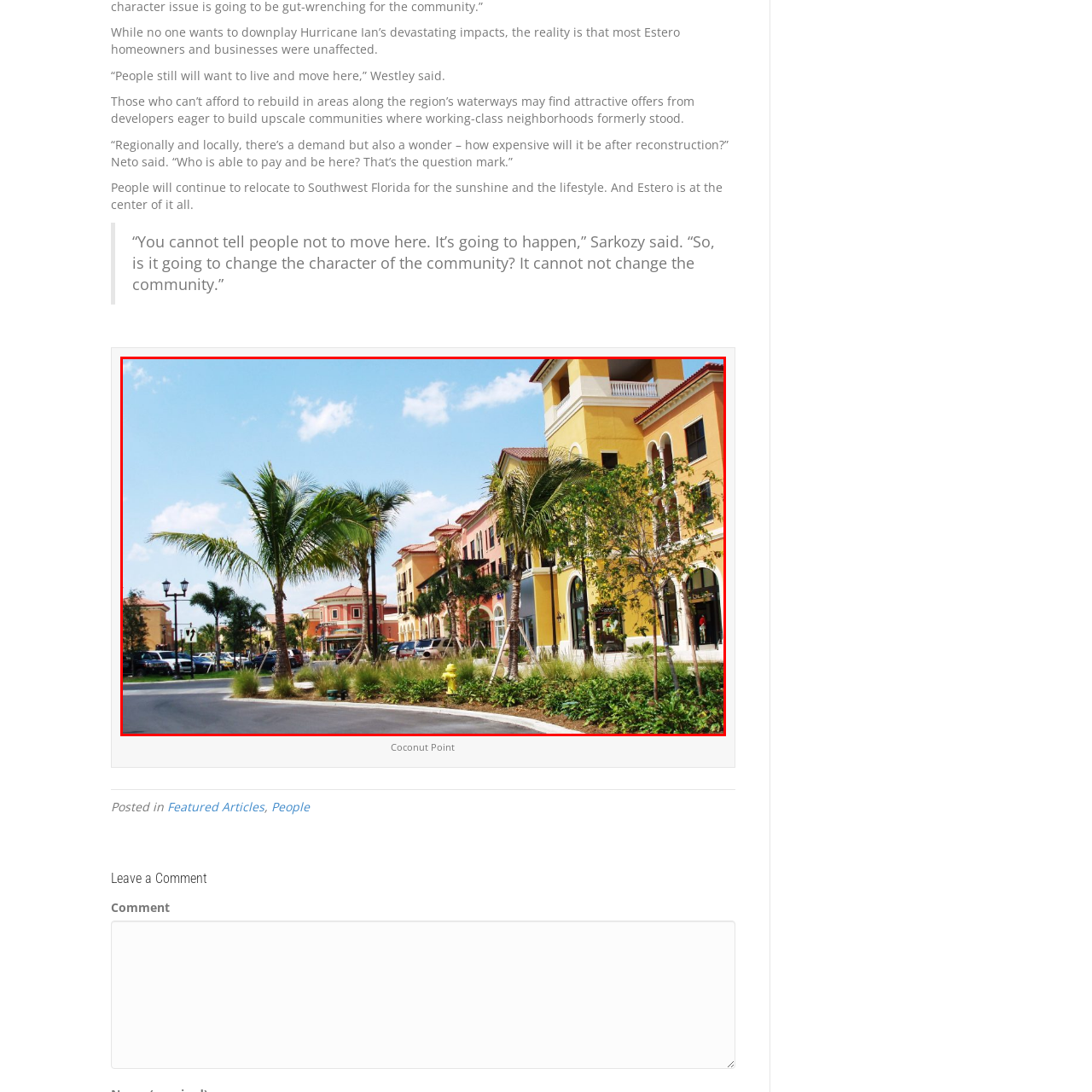Describe the contents of the image that is surrounded by the red box in a detailed manner.

This vibrant image captures a picturesque streetscape in Coconut Point, a shopping and lifestyle destination in Estero, Florida. The scene is lined with palm trees and lush greenery, showcasing a well-maintained landscape that contributes to the area’s tropical charm. Colorful buildings with a modern architectural style house various shops and restaurants, hinting at the lively commercial atmosphere. A wide, inviting road allows for easy access, while parked vehicles indicate that the area is popular among locals and visitors alike. The clear blue sky and scattered clouds enhance the feeling of a sunny day, reflecting the warm climate that attracts many to Southwest Florida for its appealing lifestyle and community vibe.